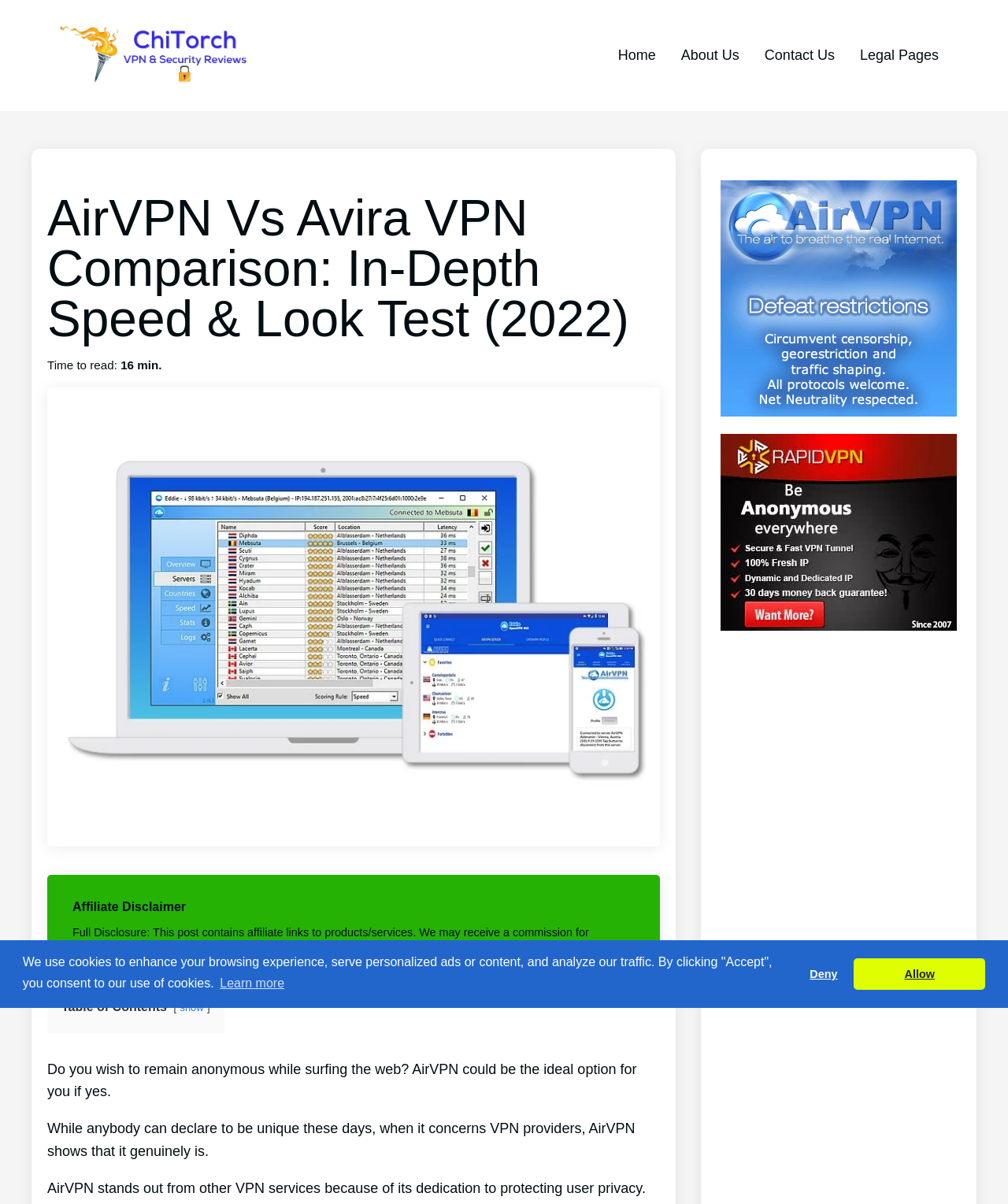Please find the bounding box for the following UI element description. Provide the coordinates in (top-left x, top-left y, bottom-right x, bottom-right y) format, with values between 0 and 1: Silicon Valley real estate Market

None